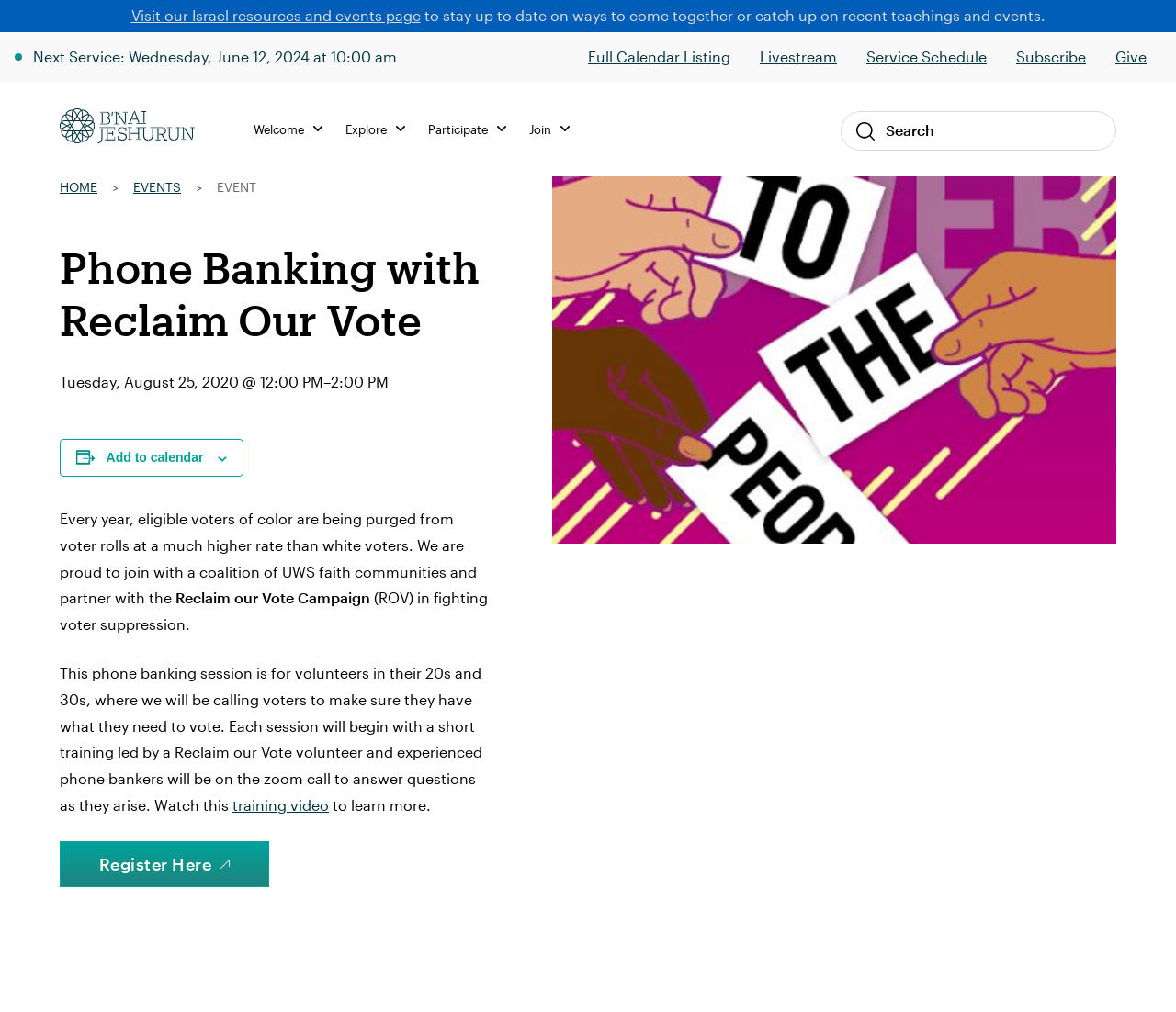Kindly provide the bounding box coordinates of the section you need to click on to fulfill the given instruction: "Click the '学习' button".

None